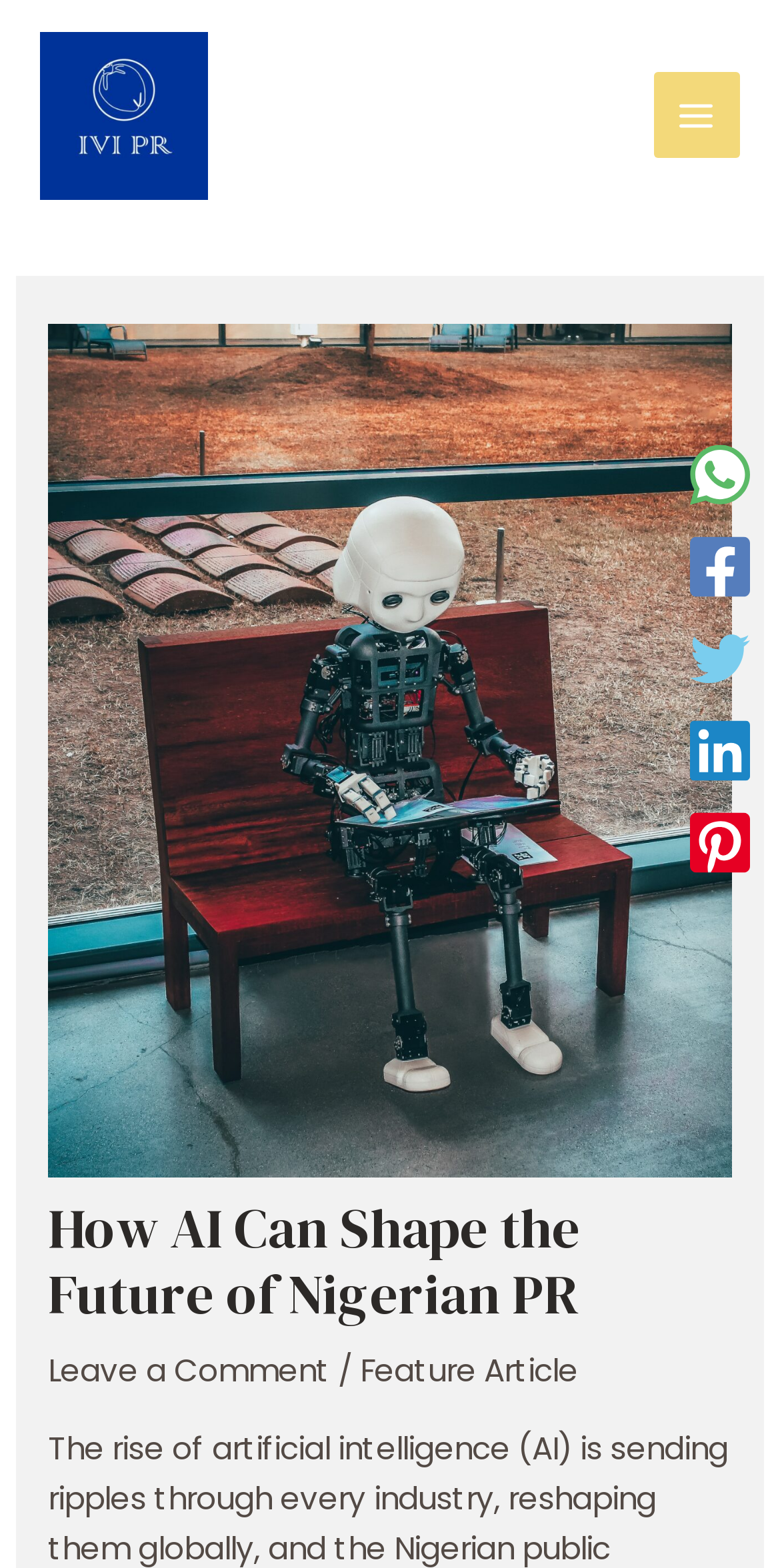Give the bounding box coordinates for this UI element: "Leave a Comment". The coordinates should be four float numbers between 0 and 1, arranged as [left, top, right, bottom].

[0.061, 0.861, 0.423, 0.887]